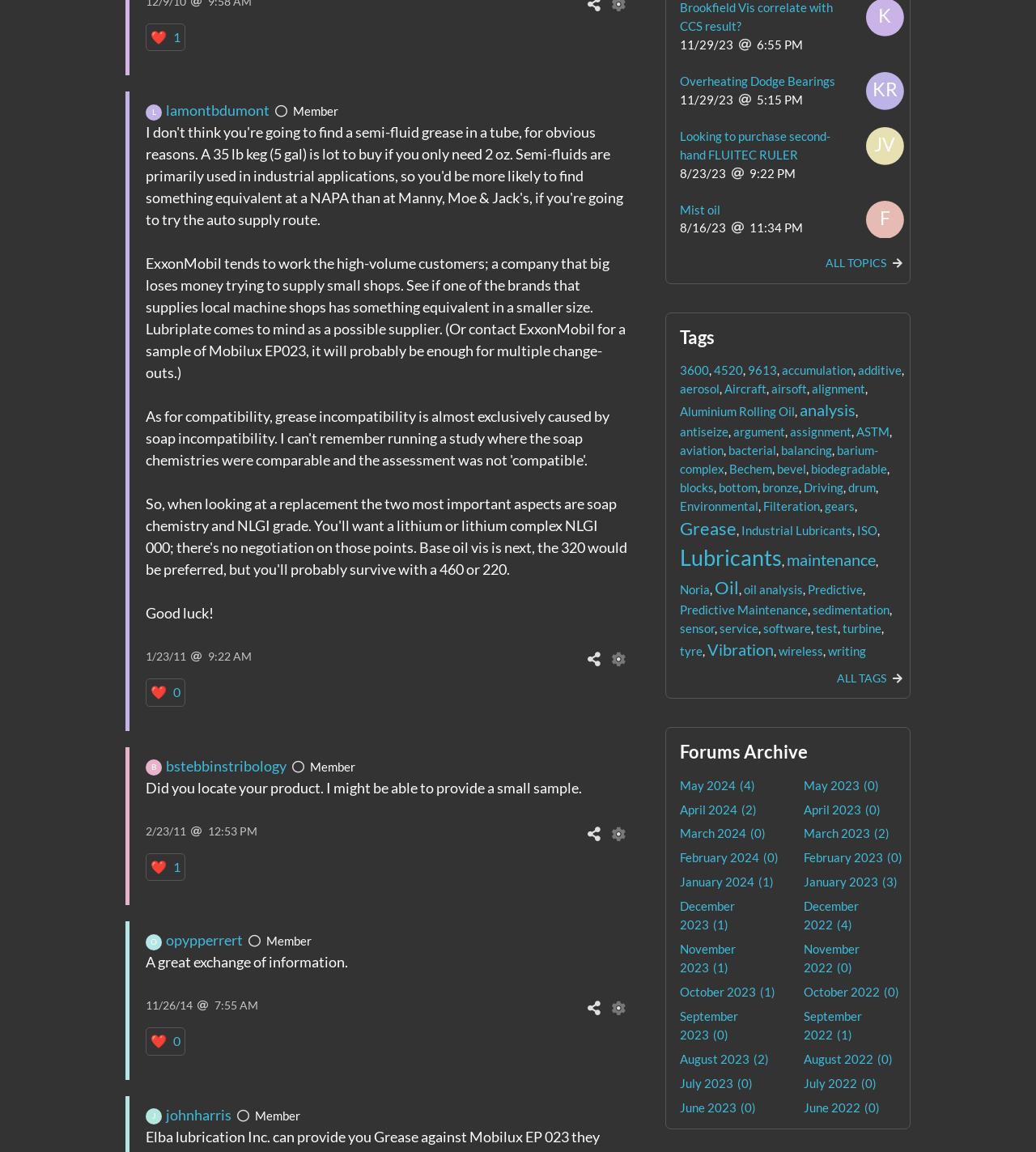Pinpoint the bounding box coordinates of the element that must be clicked to accomplish the following instruction: "View lamontbdumont's profile". The coordinates should be in the format of four float numbers between 0 and 1, i.e., [left, top, right, bottom].

[0.141, 0.088, 0.16, 0.104]